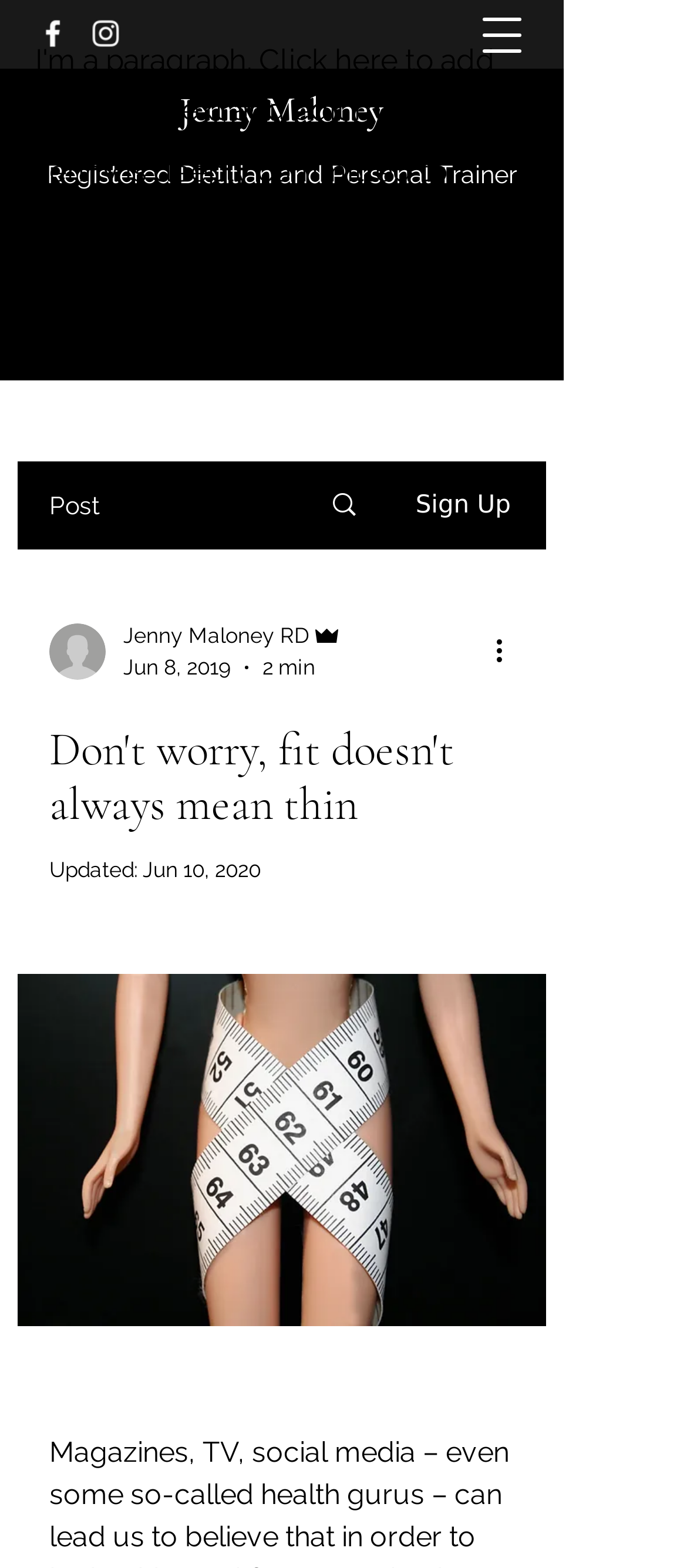What is the date of the article?
Please respond to the question thoroughly and include all relevant details.

The date of the article can be determined by looking at the generic text 'Jun 8, 2019' which is located below the author's name. This suggests that the article was published on June 8, 2019.